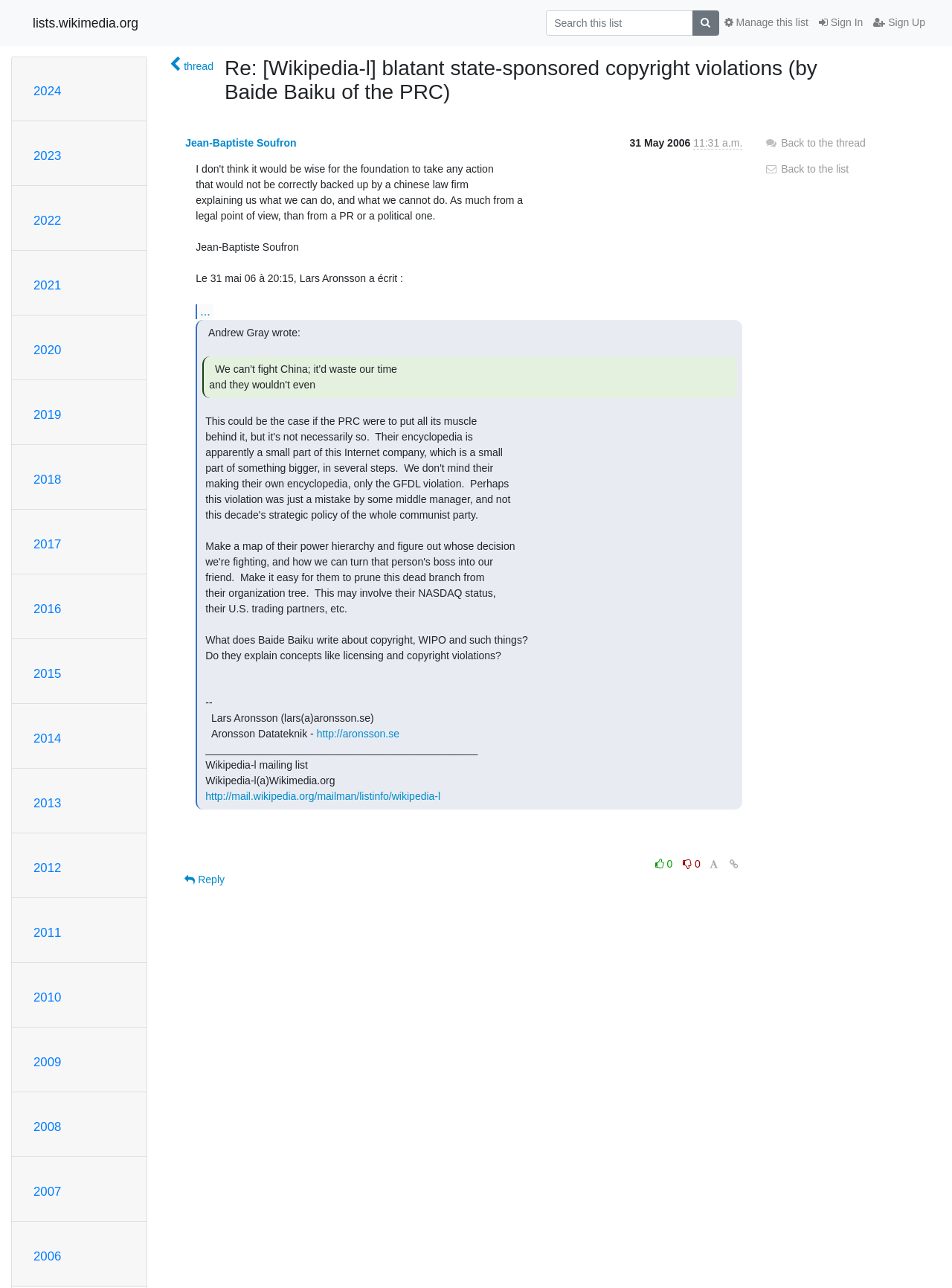Provide a thorough summary of the webpage.

This webpage appears to be a mailing list archive page, specifically a thread from the Wikipedia-l mailing list. At the top, there is a search bar with a magnifying glass icon and a "Search this list" textbox. To the right of the search bar, there are links to sign in, sign up, and manage the list.

Below the search bar, there is a list of years, ranging from 2006 to 2024, which likely represent the archives of the mailing list. Each year is a heading, and they are arranged in a vertical column on the left side of the page.

The main content of the page is a thread of emails, with the most recent email at the top. The thread is titled "Re: [Wikipedia-l] blatant state-sponsored copyright violations (by Baide Baiku of the PRC)" and is from 2006. The email is from Andrew Gray, and it contains a link to a website and some text.

Below the email, there are links to reply to the thread, go back to the thread, and go back to the list. There are also some icons, including a fixed font display option and some rating icons.

On the right side of the page, there is a column of links, including a link to the sender's information and a link to the original message. There is also a timestamp indicating when the email was sent.

Overall, the page is a simple, text-based archive of a mailing list thread, with some basic navigation and formatting options.